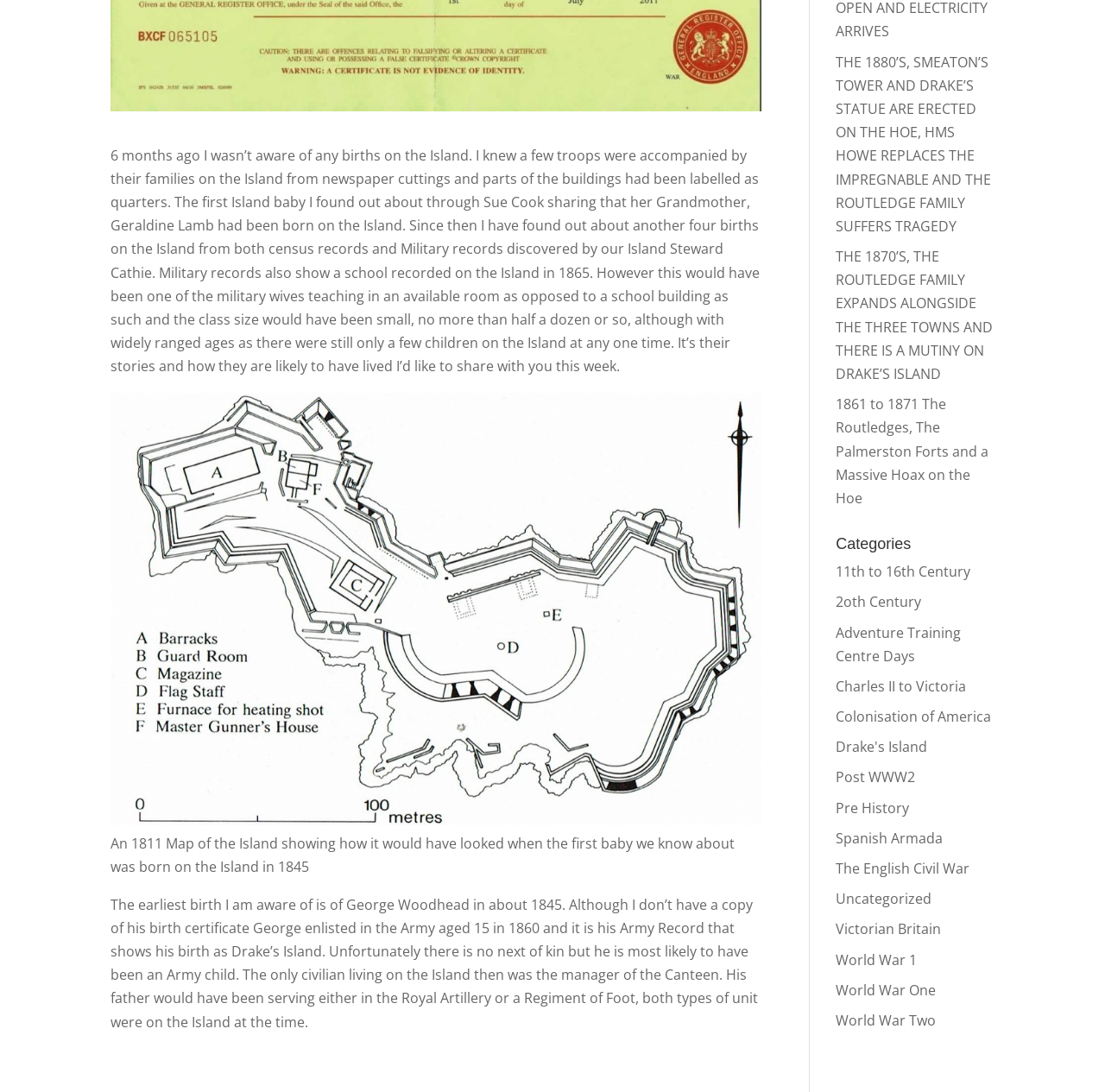Using the element description: "The English Civil War", determine the bounding box coordinates for the specified UI element. The coordinates should be four float numbers between 0 and 1, [left, top, right, bottom].

[0.756, 0.787, 0.878, 0.804]